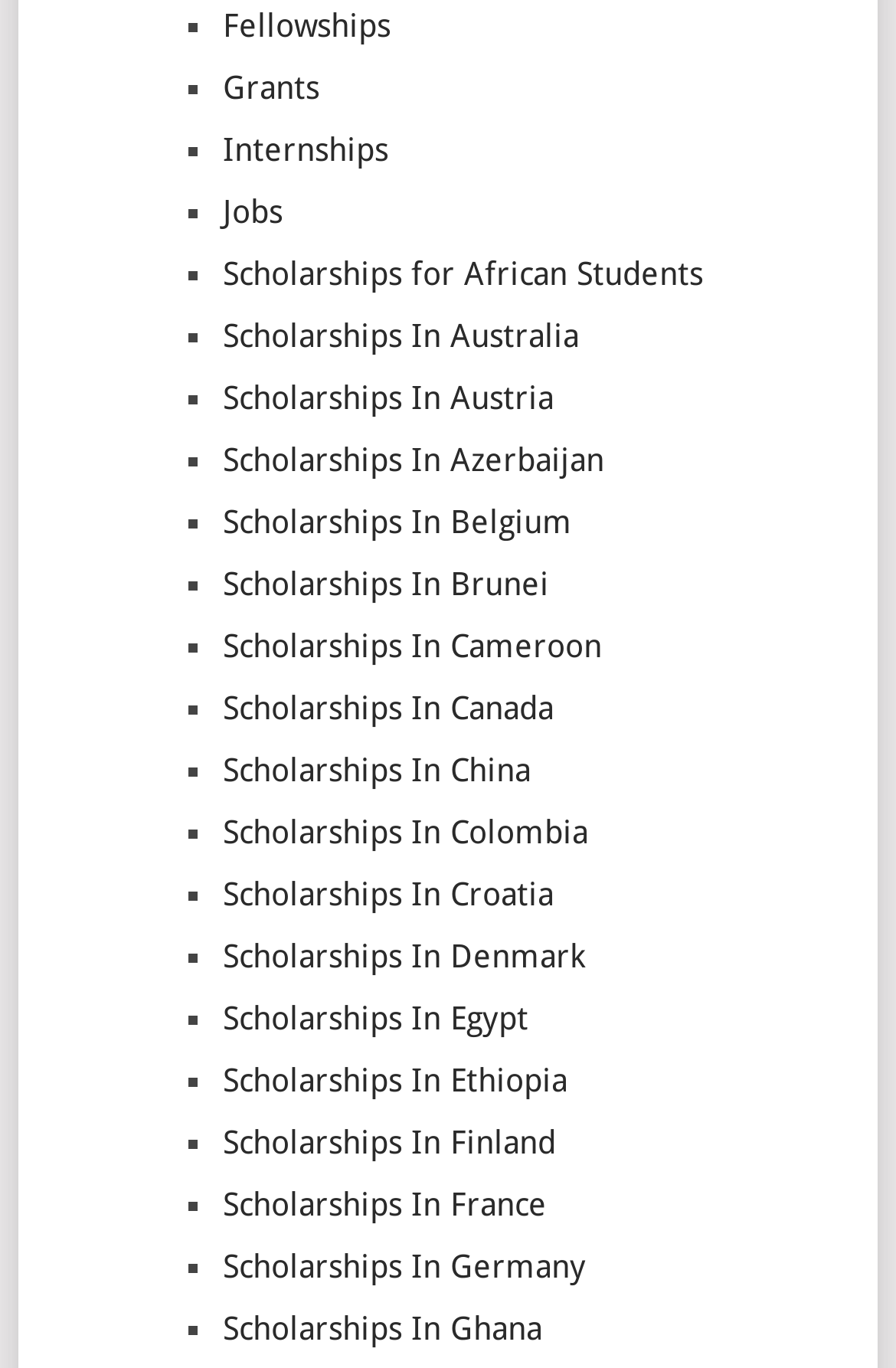Given the element description "Scholarships In Canada" in the screenshot, predict the bounding box coordinates of that UI element.

[0.249, 0.505, 0.618, 0.531]